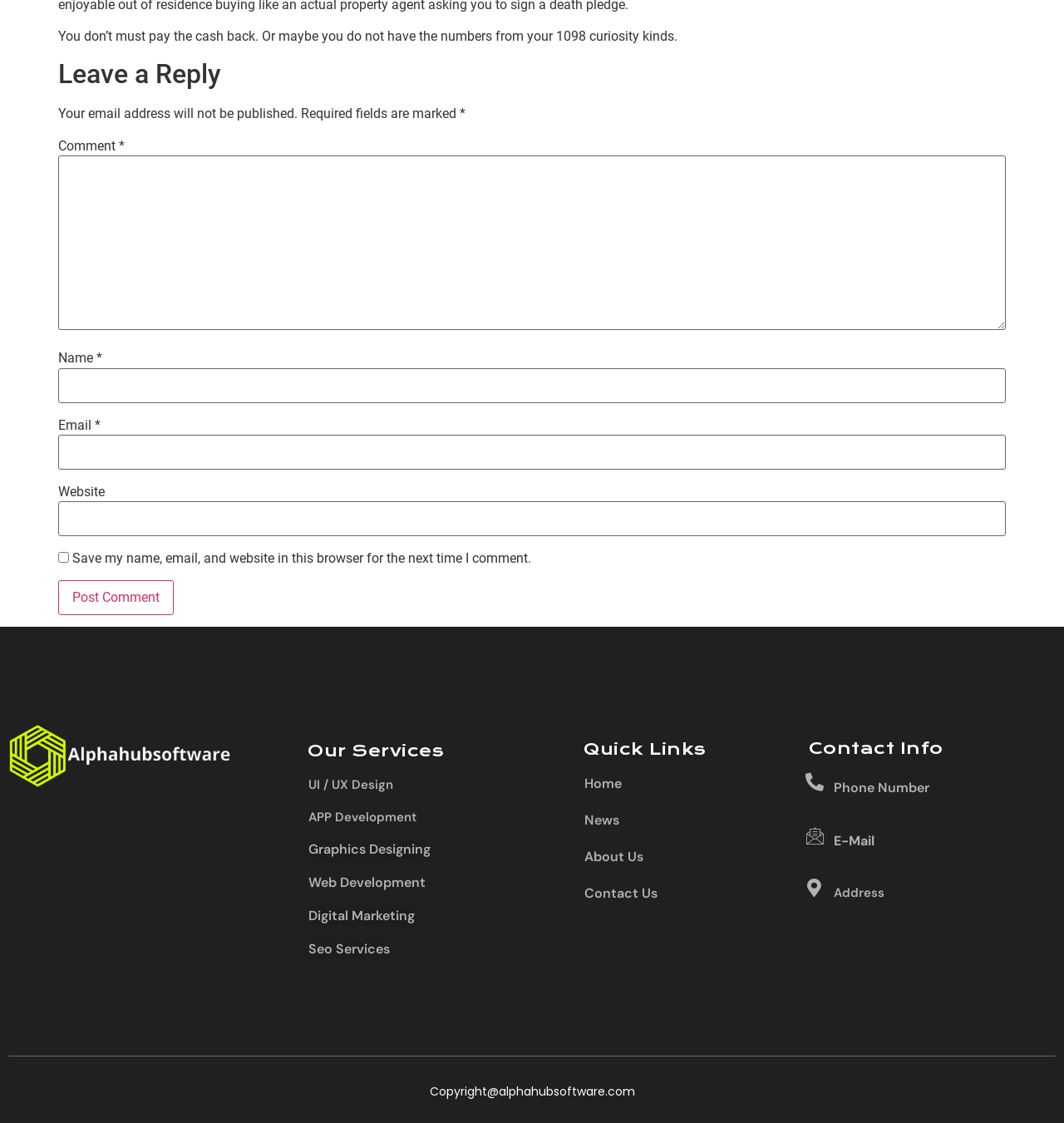Bounding box coordinates are given in the format (top-left x, top-left y, bottom-right x, bottom-right y). All values should be floating point numbers between 0 and 1. Provide the bounding box coordinate for the UI element described as: parent_node: Comment * name="comment"

[0.055, 0.139, 0.945, 0.294]